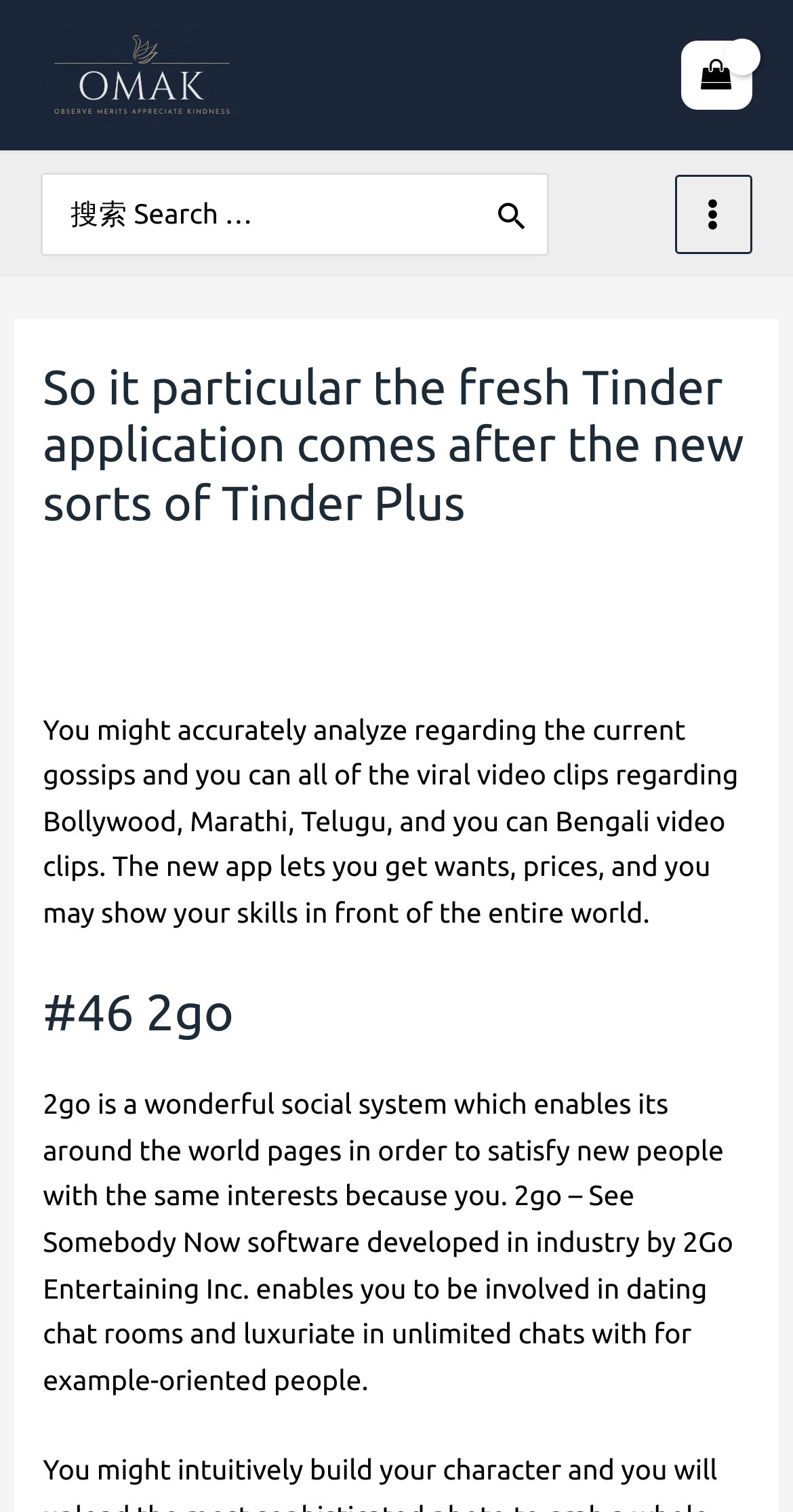What is the purpose of the search box?
Answer the question with a detailed explanation, including all necessary information.

I found the answer by looking at the search box element, which has a label 'Search for:' and a button 'Search', indicating that users can input text to search for something.